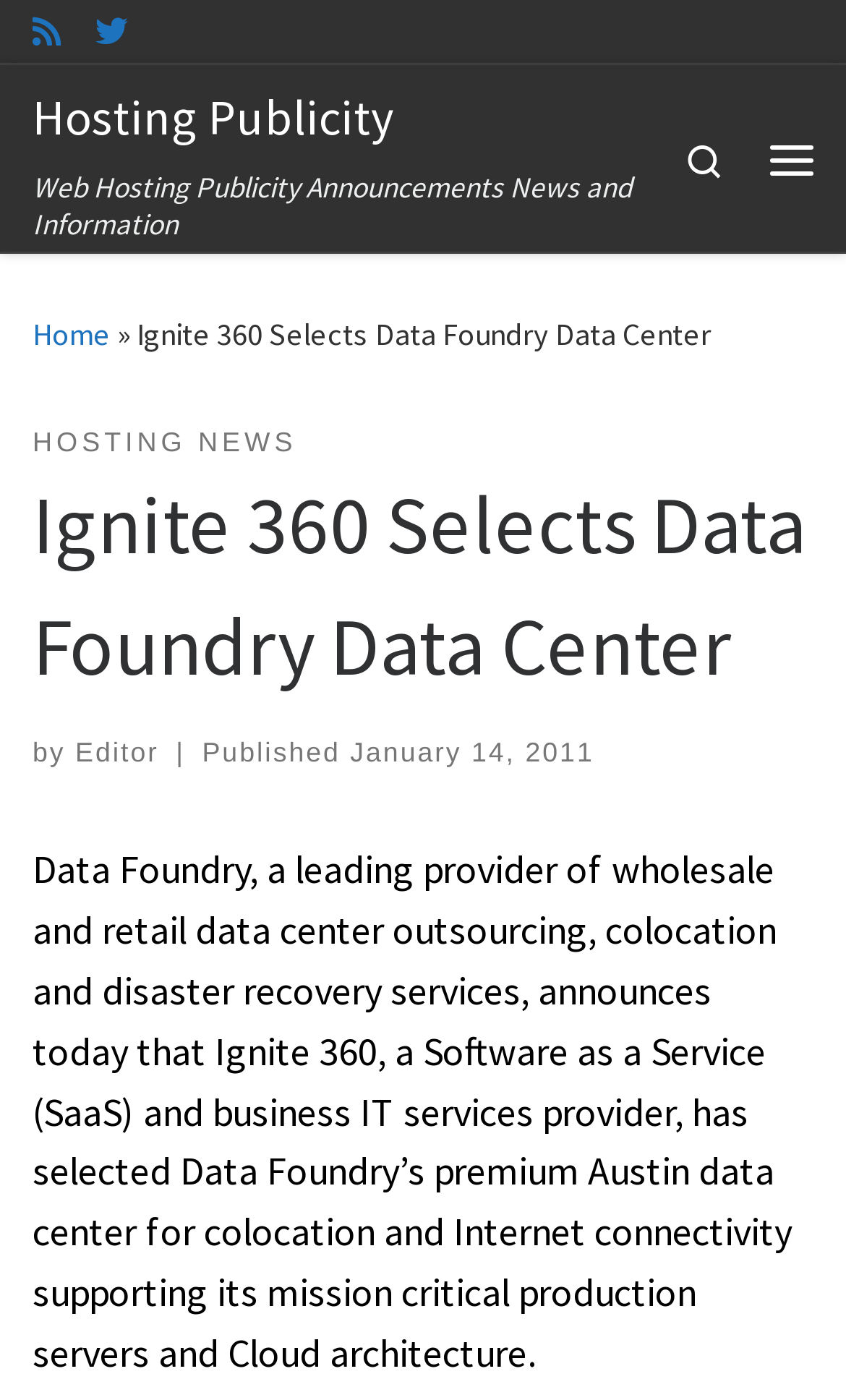Who is the author of the article? Based on the image, give a response in one word or a short phrase.

Editor